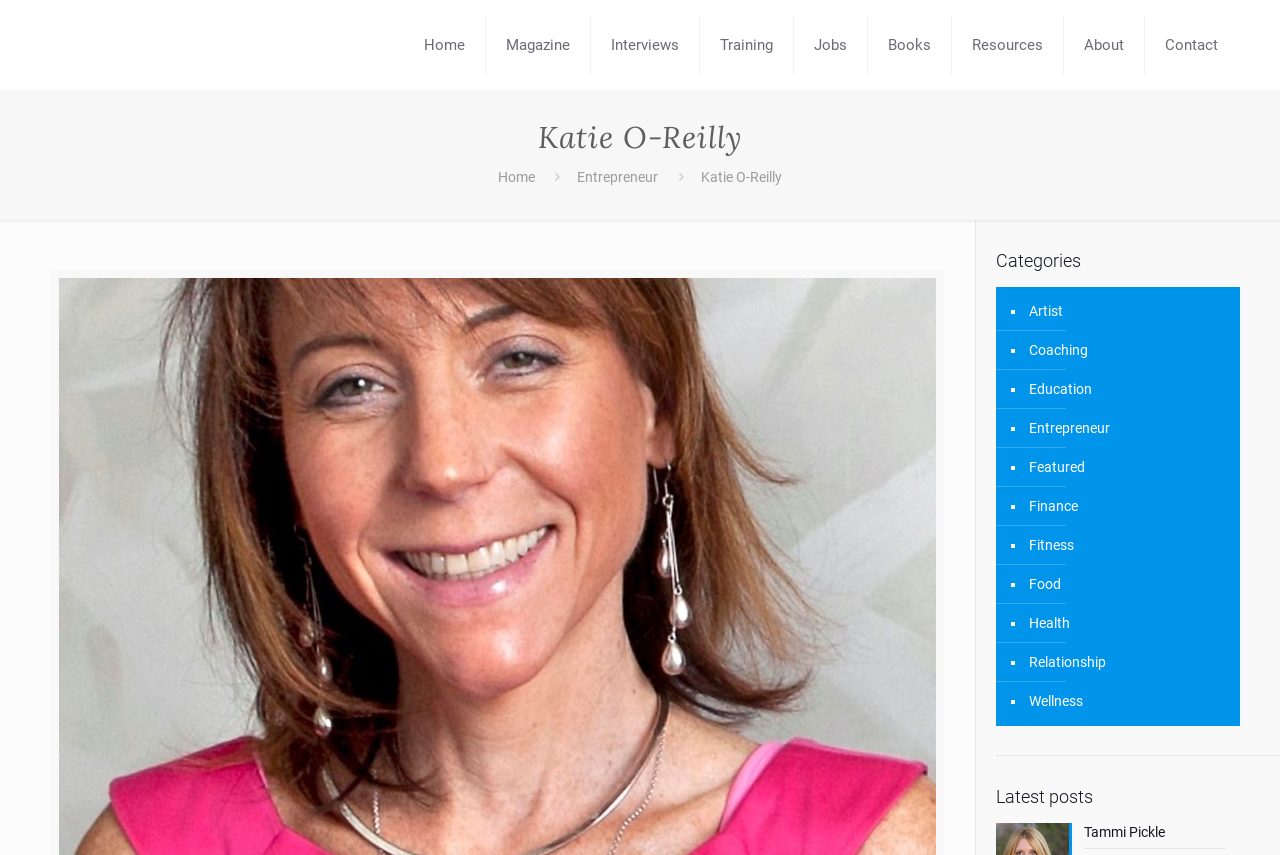Please examine the image and provide a detailed answer to the question: What is the title of the latest post?

I looked at the heading under the 'Latest posts' section, which is 'Tammi Pickle'.